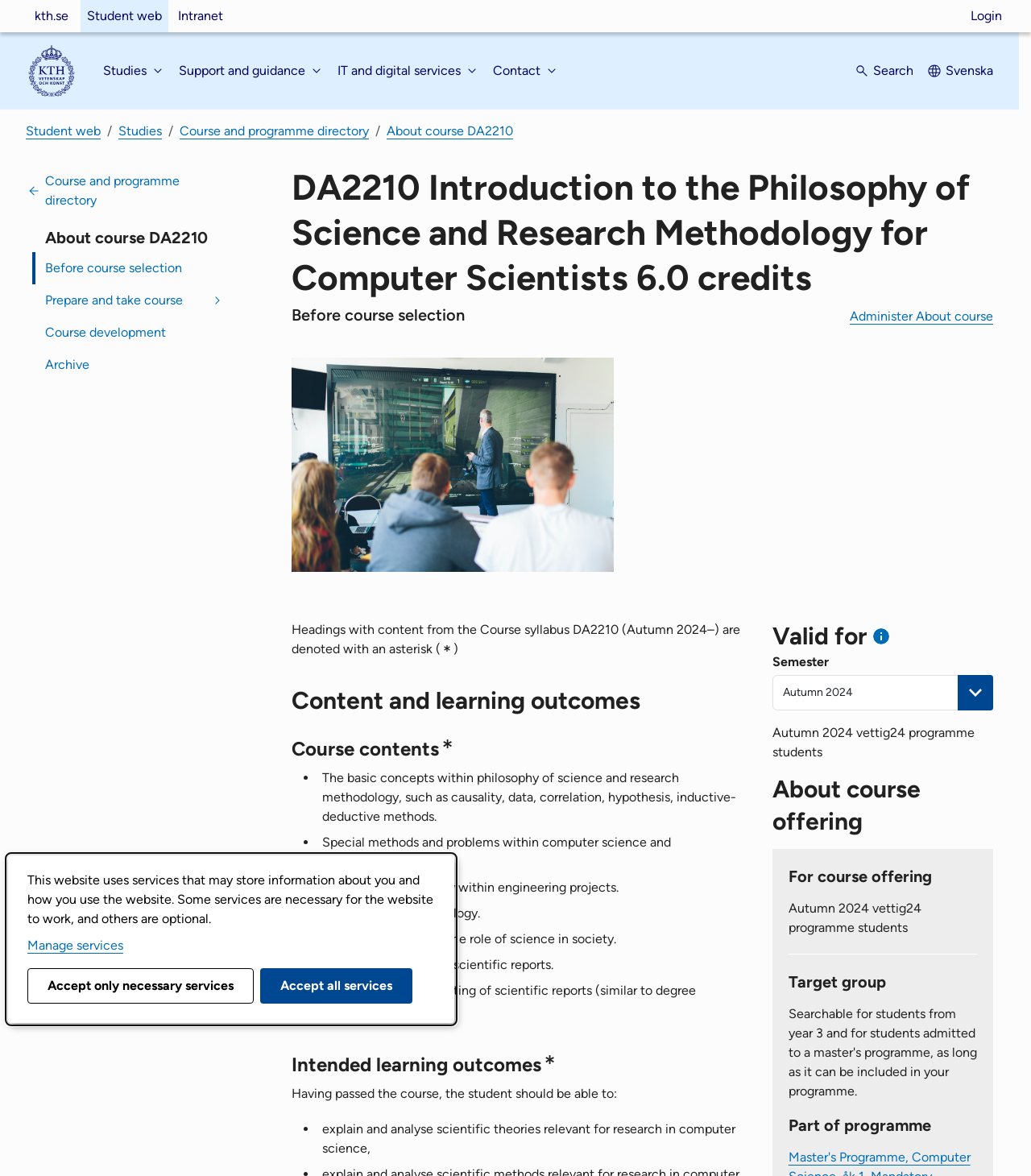What is the purpose of the 'Choose semester and course offering' section?
Answer the question with a single word or phrase derived from the image.

To select course content